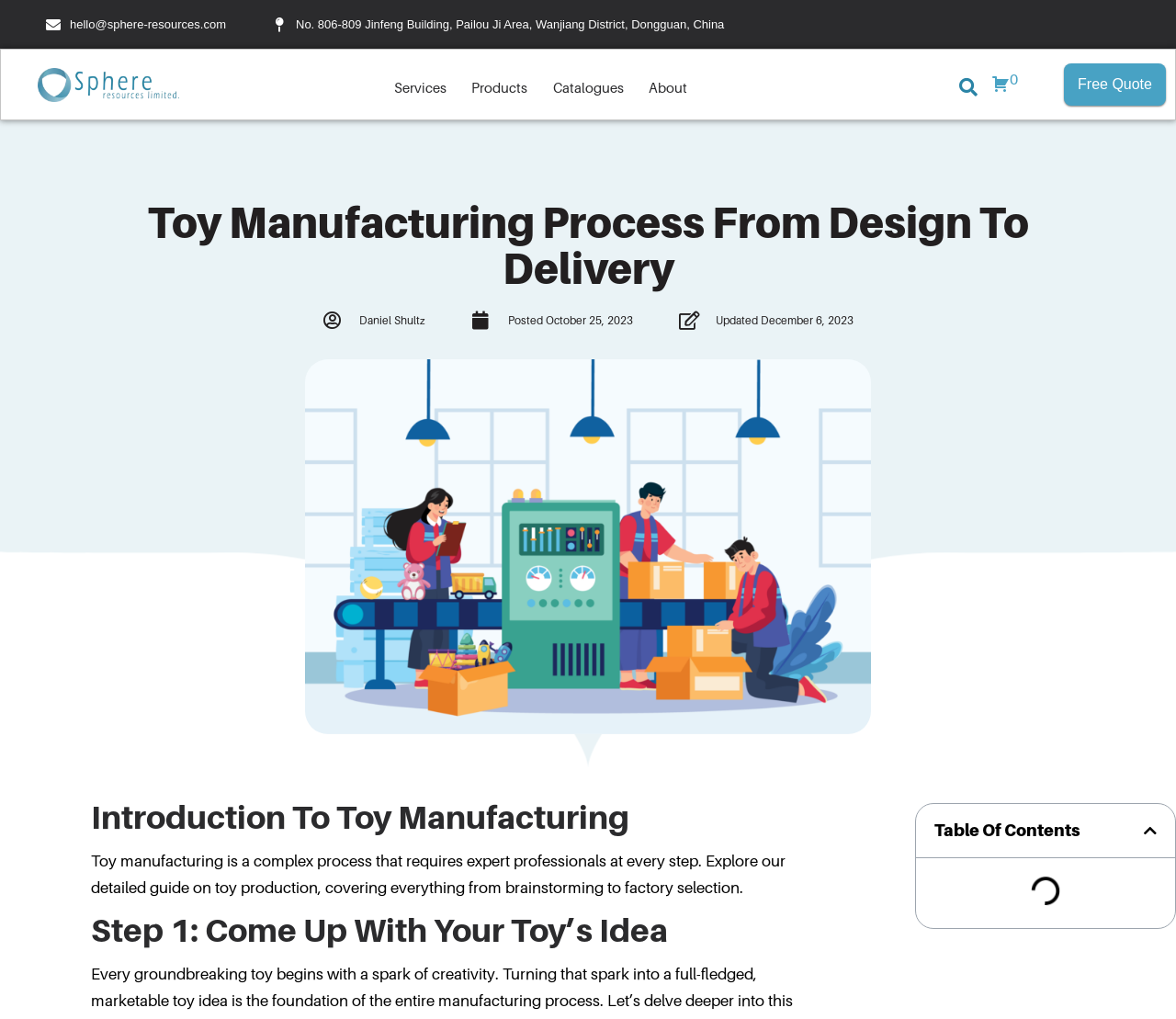Provide a short, one-word or phrase answer to the question below:
What is the company's email address?

hello@sphere-resources.com